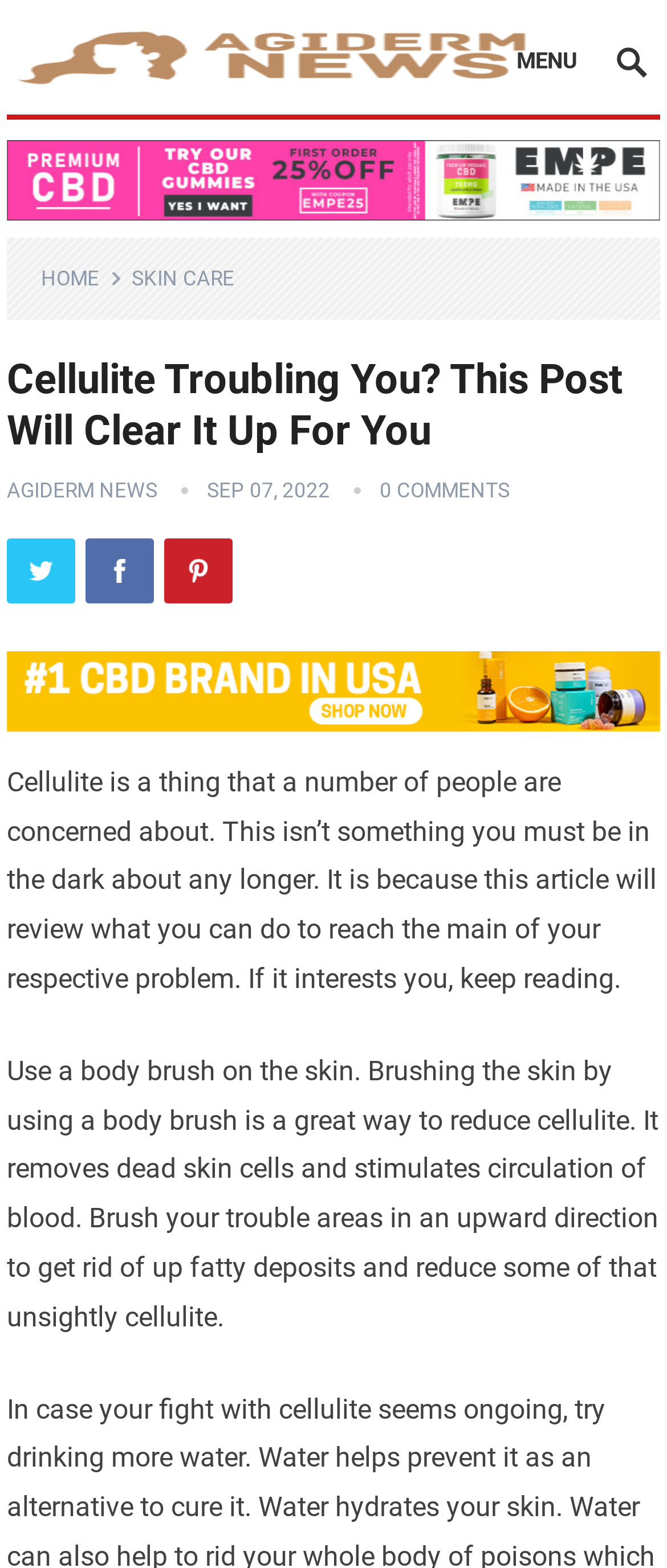Find the bounding box of the web element that fits this description: "AgiDerm News".

[0.01, 0.305, 0.236, 0.32]